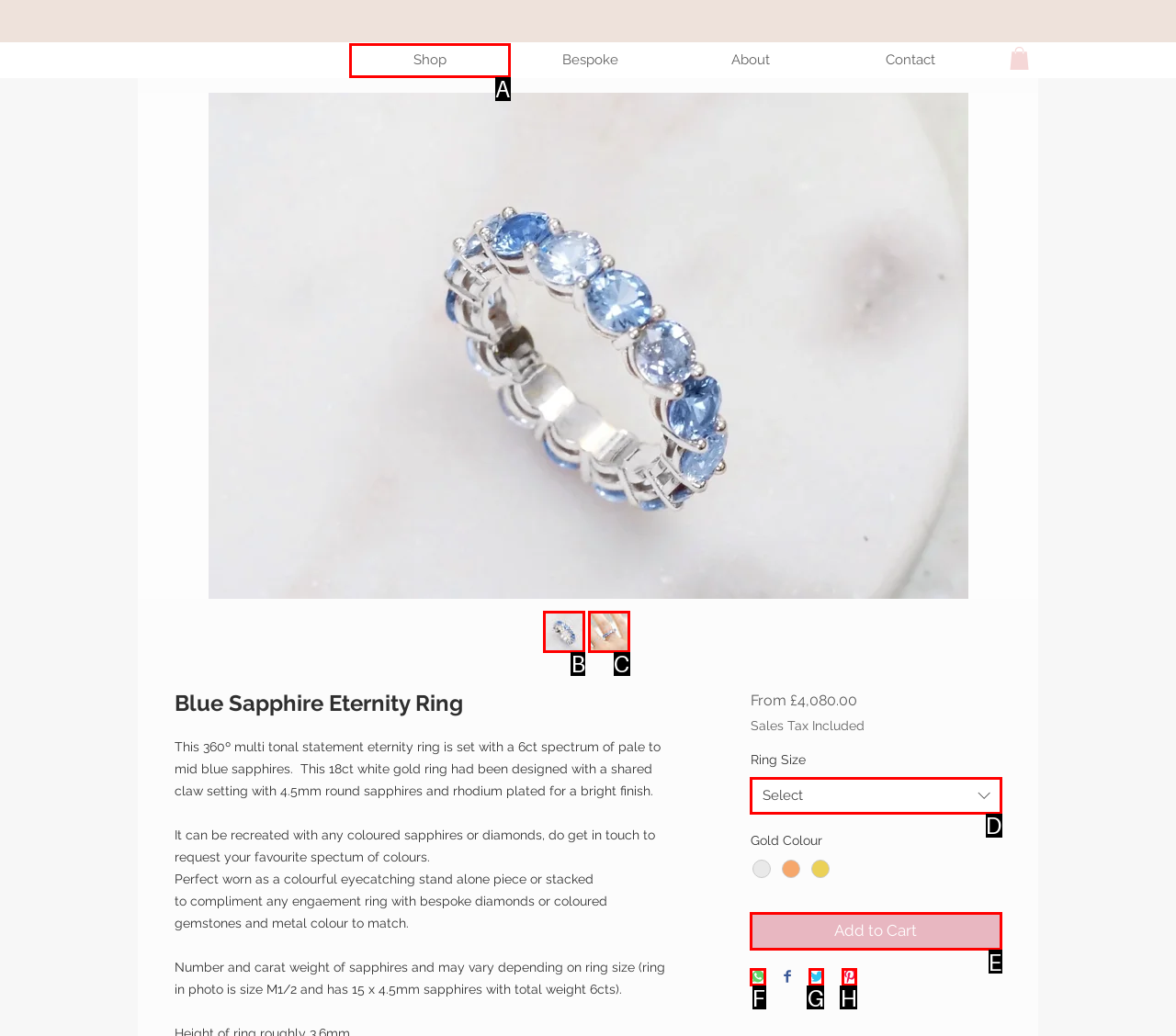Choose the UI element you need to click to carry out the task: Share on WhatsApp.
Respond with the corresponding option's letter.

F